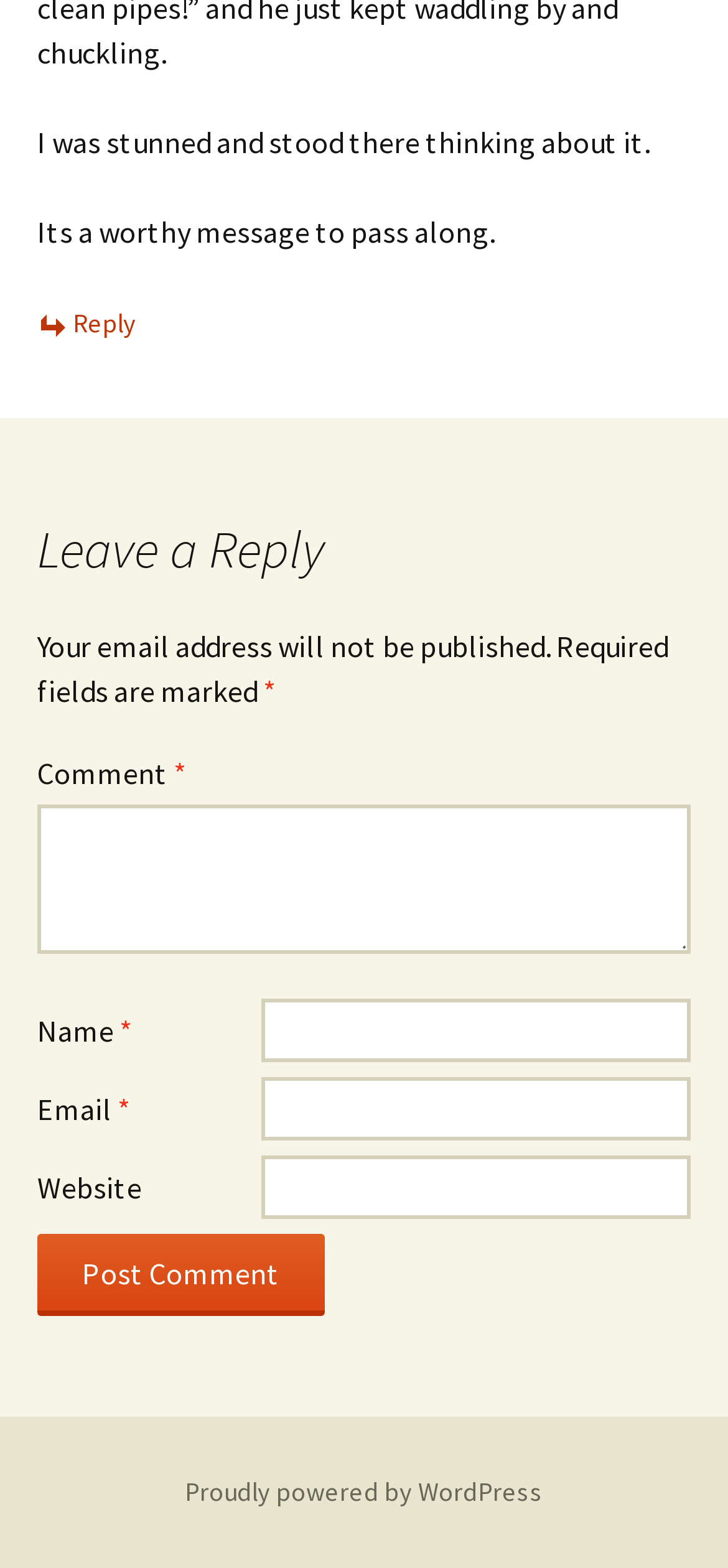Please provide a one-word or short phrase answer to the question:
How many fields are required to post a comment?

Three